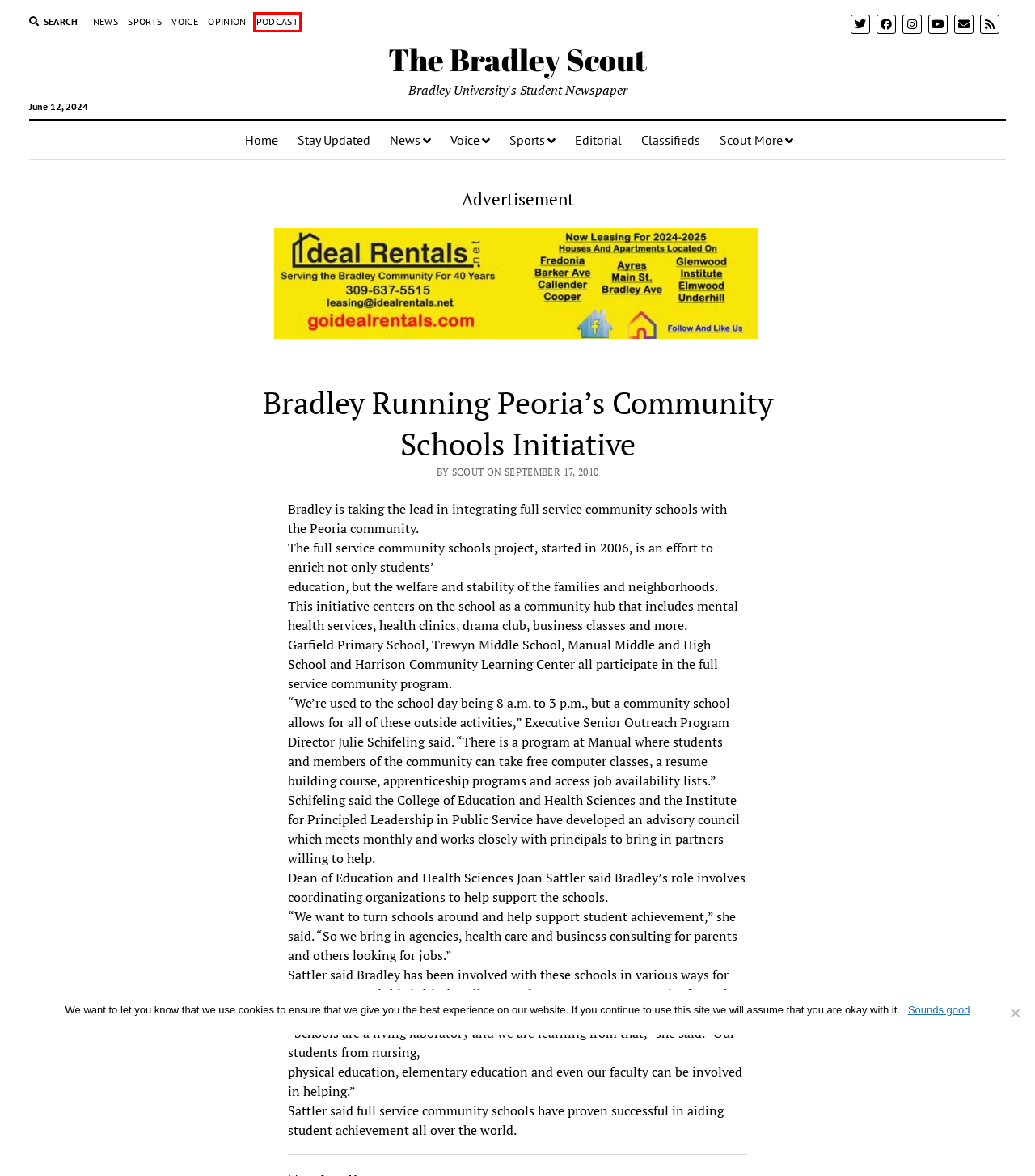You are given a screenshot depicting a webpage with a red bounding box around a UI element. Select the description that best corresponds to the new webpage after clicking the selected element. Here are the choices:
A. Contact The Scout – The Bradley Scout
B. Get The Scout’s newsletter sent straight to your inbox – The Bradley Scout
C. Classifieds – The Bradley Scout
D. Podcast – The Bradley Scout
E. Sports – The Bradley Scout
F. Opinion – The Bradley Scout
G. Voice – The Bradley Scout
H. Editorial – The Bradley Scout

D